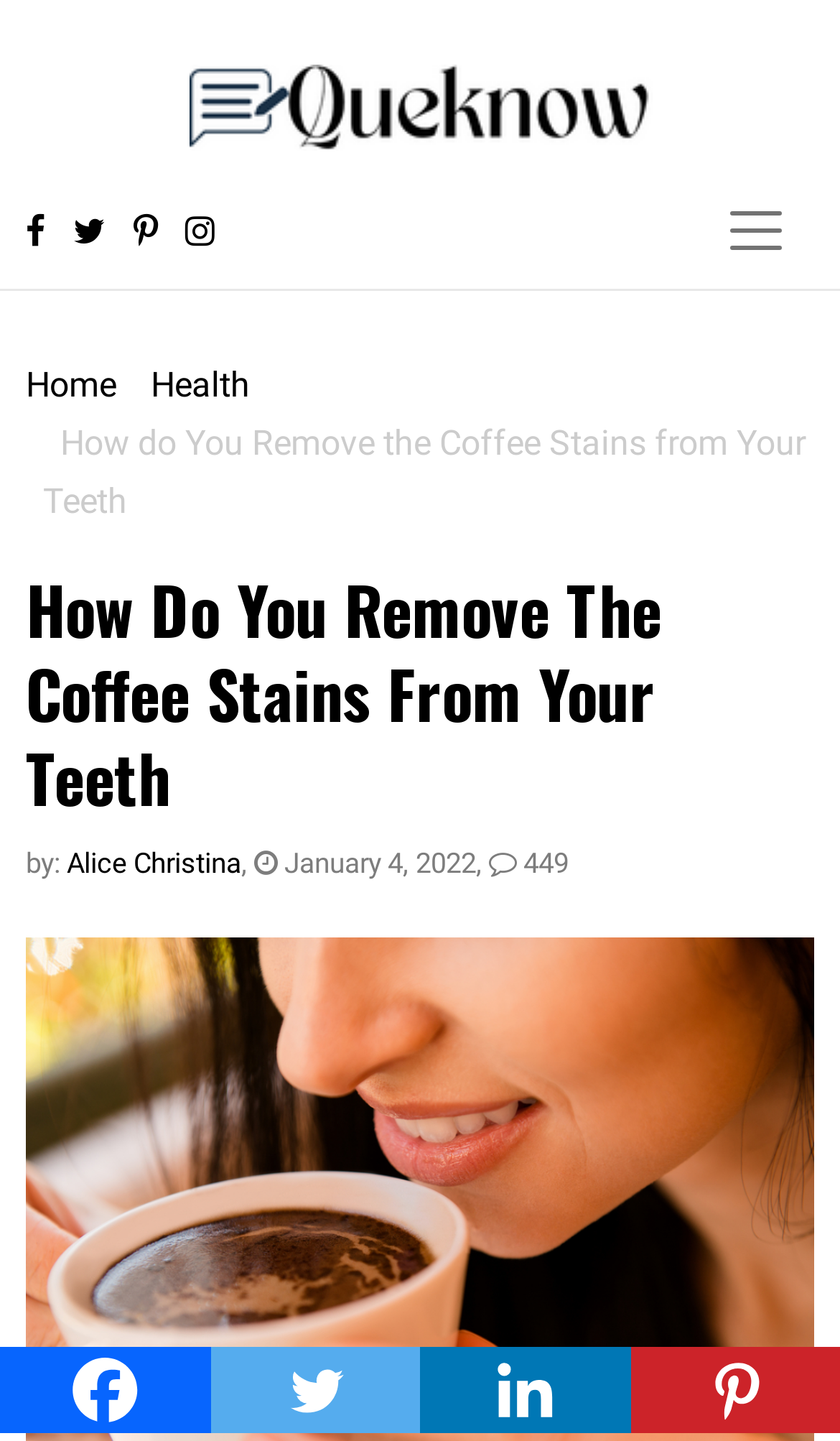Please identify the bounding box coordinates of the element's region that needs to be clicked to fulfill the following instruction: "Share on Facebook". The bounding box coordinates should consist of four float numbers between 0 and 1, i.e., [left, top, right, bottom].

[0.0, 0.935, 0.25, 0.995]